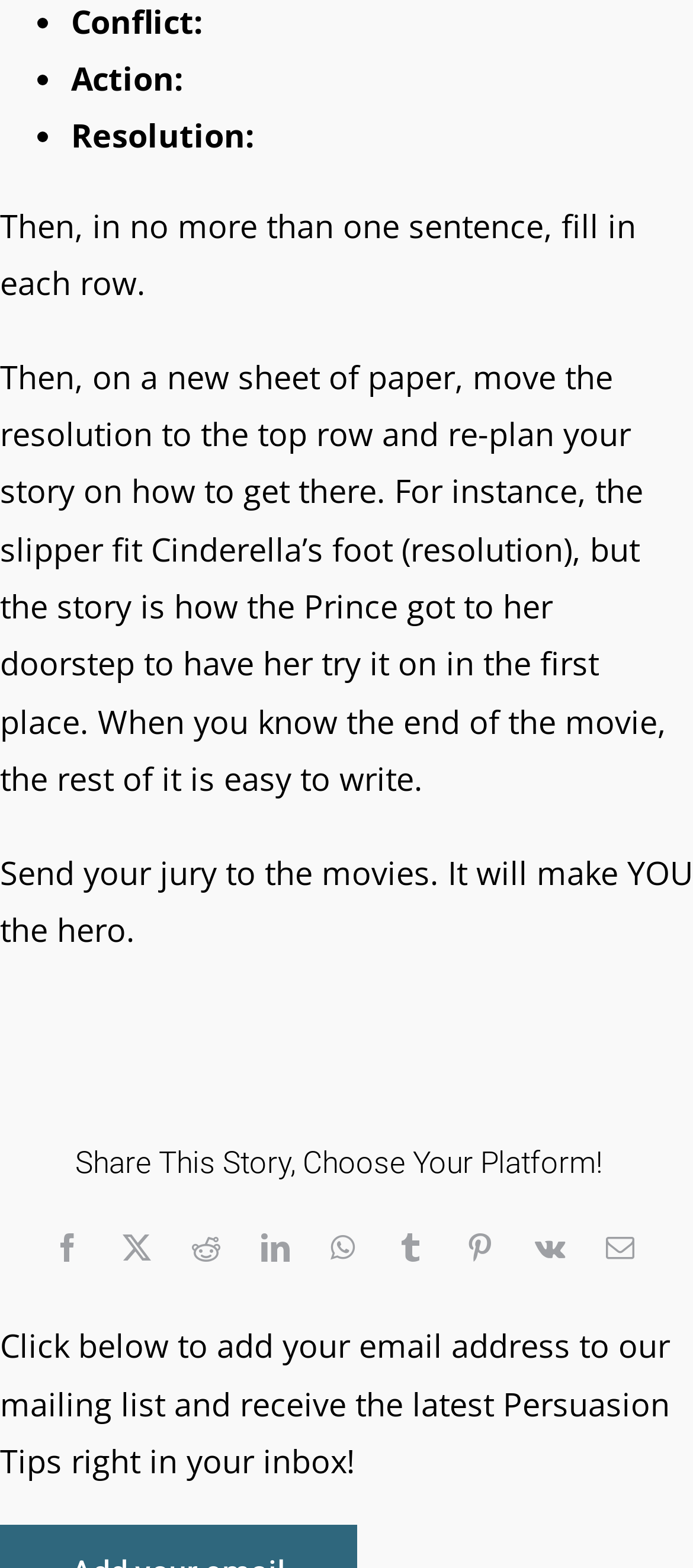Show the bounding box coordinates of the element that should be clicked to complete the task: "Share this story on Pinterest".

[0.646, 0.78, 0.738, 0.813]